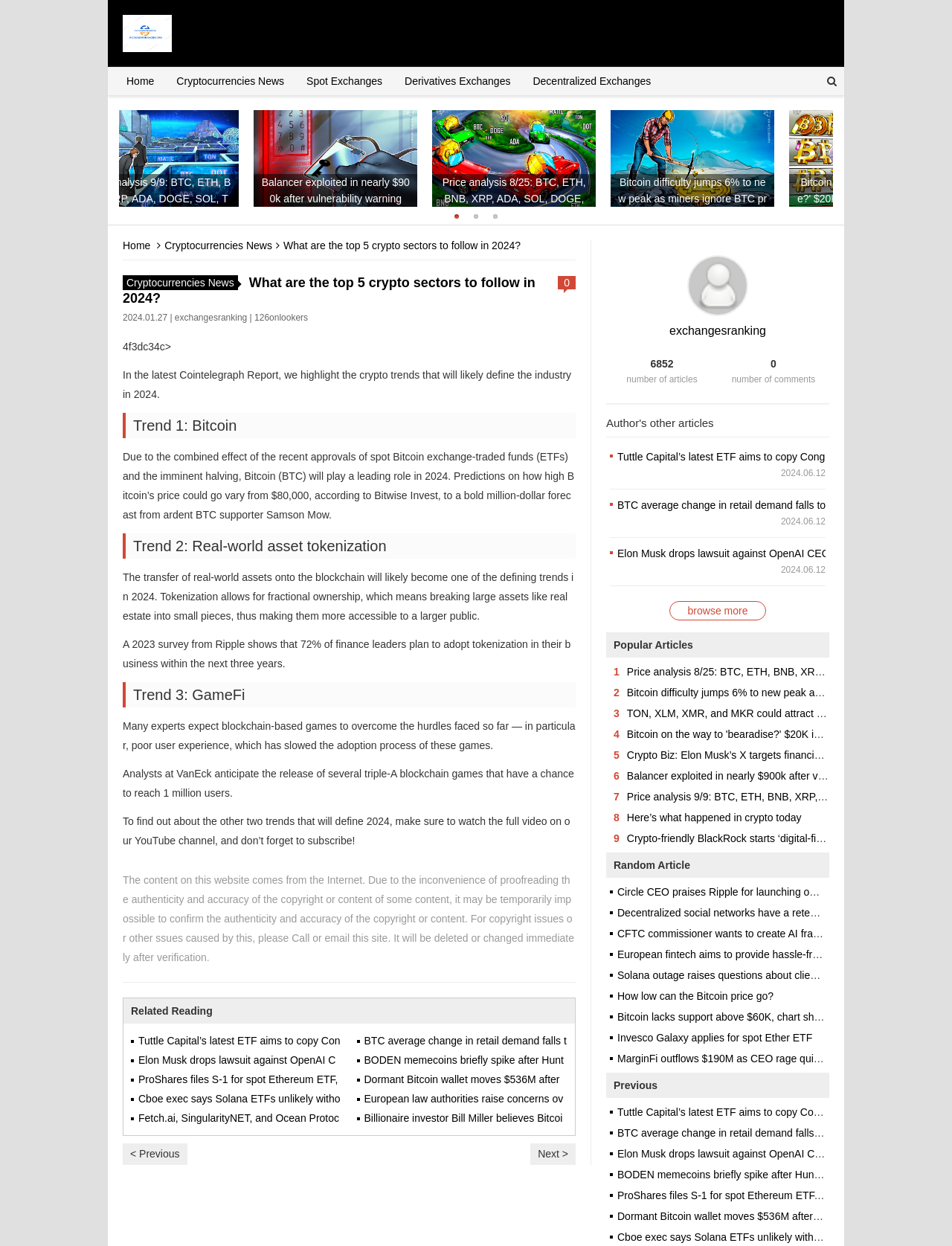Pinpoint the bounding box coordinates of the clickable element to carry out the following instruction: "View the 'Popular Articles'."

[0.637, 0.507, 0.871, 0.528]